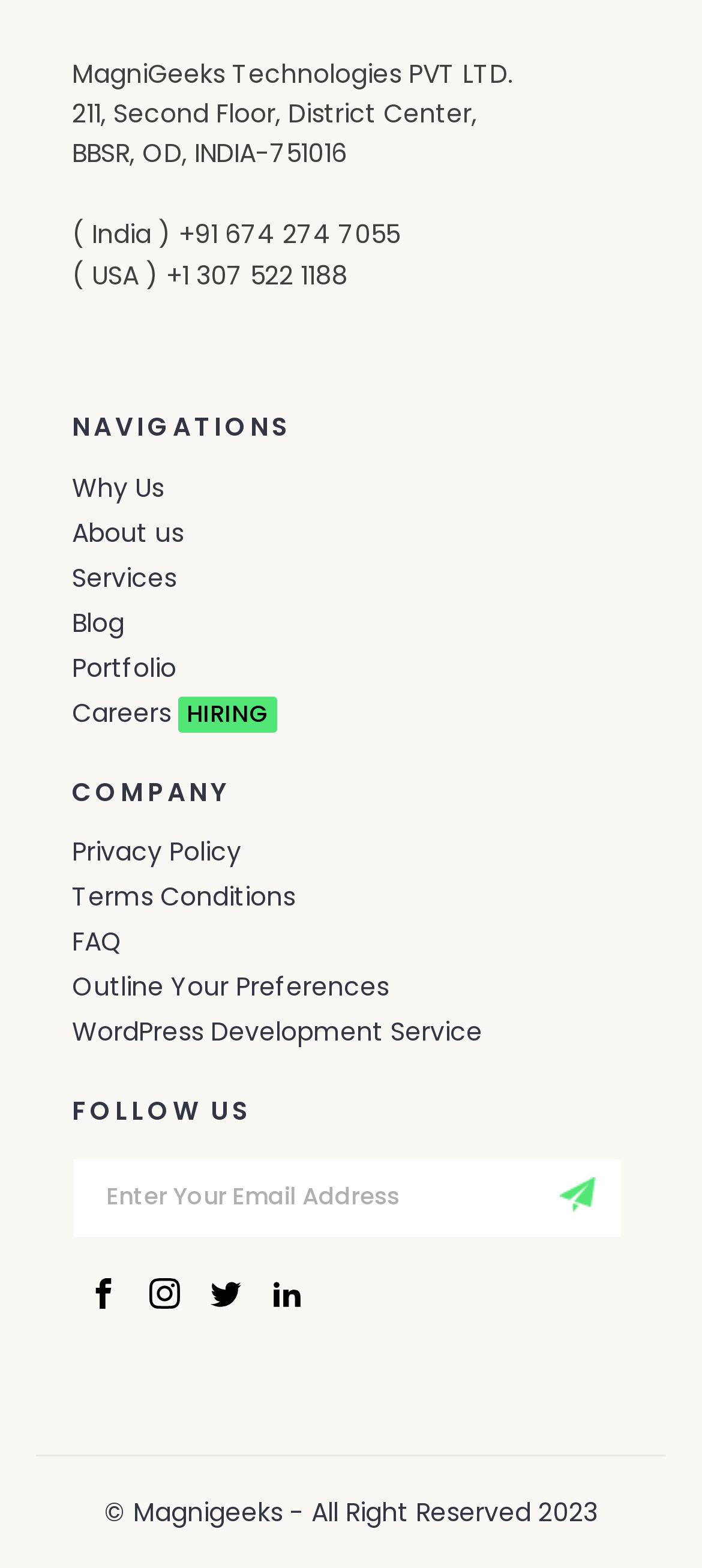Determine the bounding box coordinates for the area that should be clicked to carry out the following instruction: "Click on Why Us".

[0.103, 0.297, 0.313, 0.326]